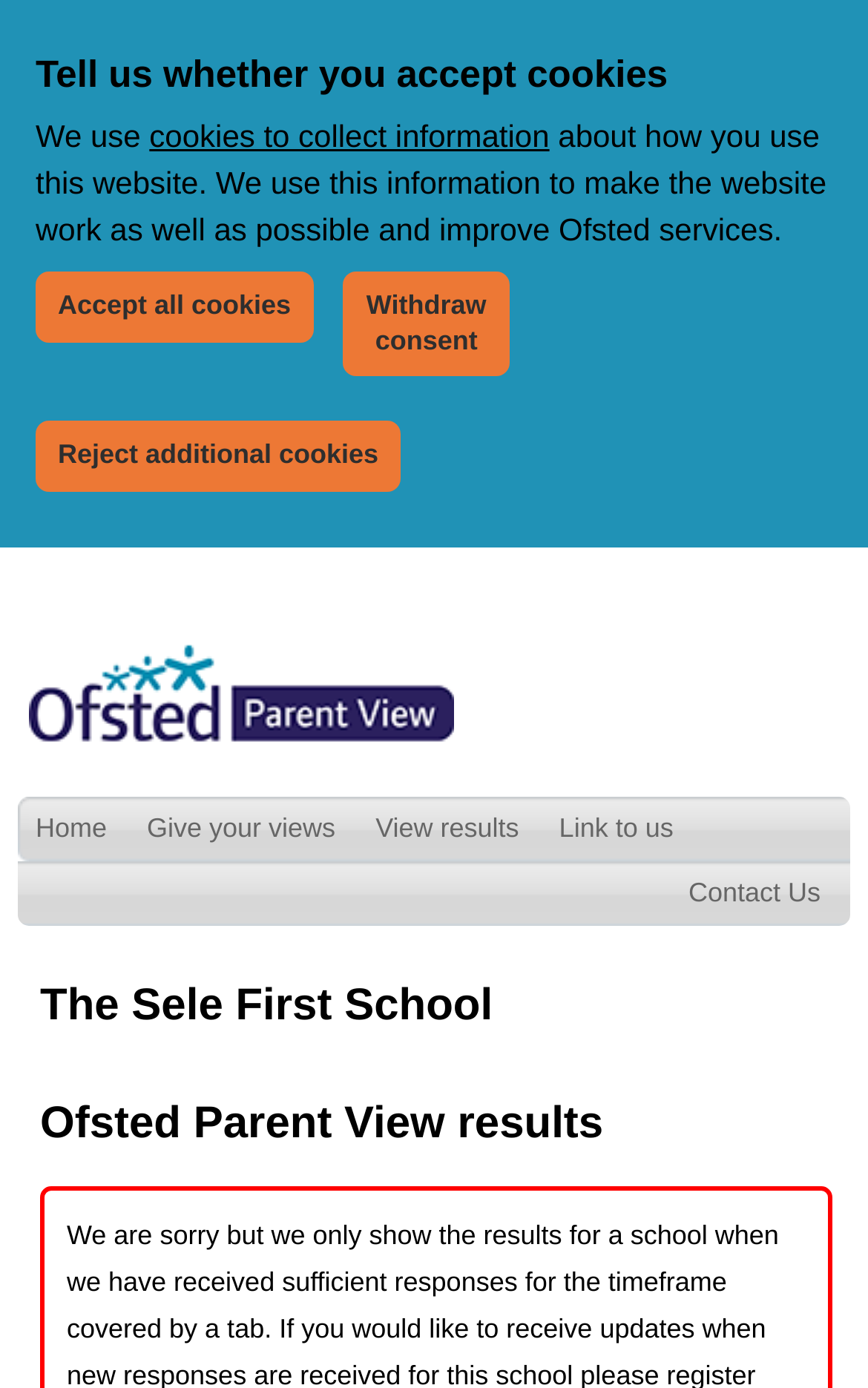Please determine and provide the text content of the webpage's heading.

The Sele First School